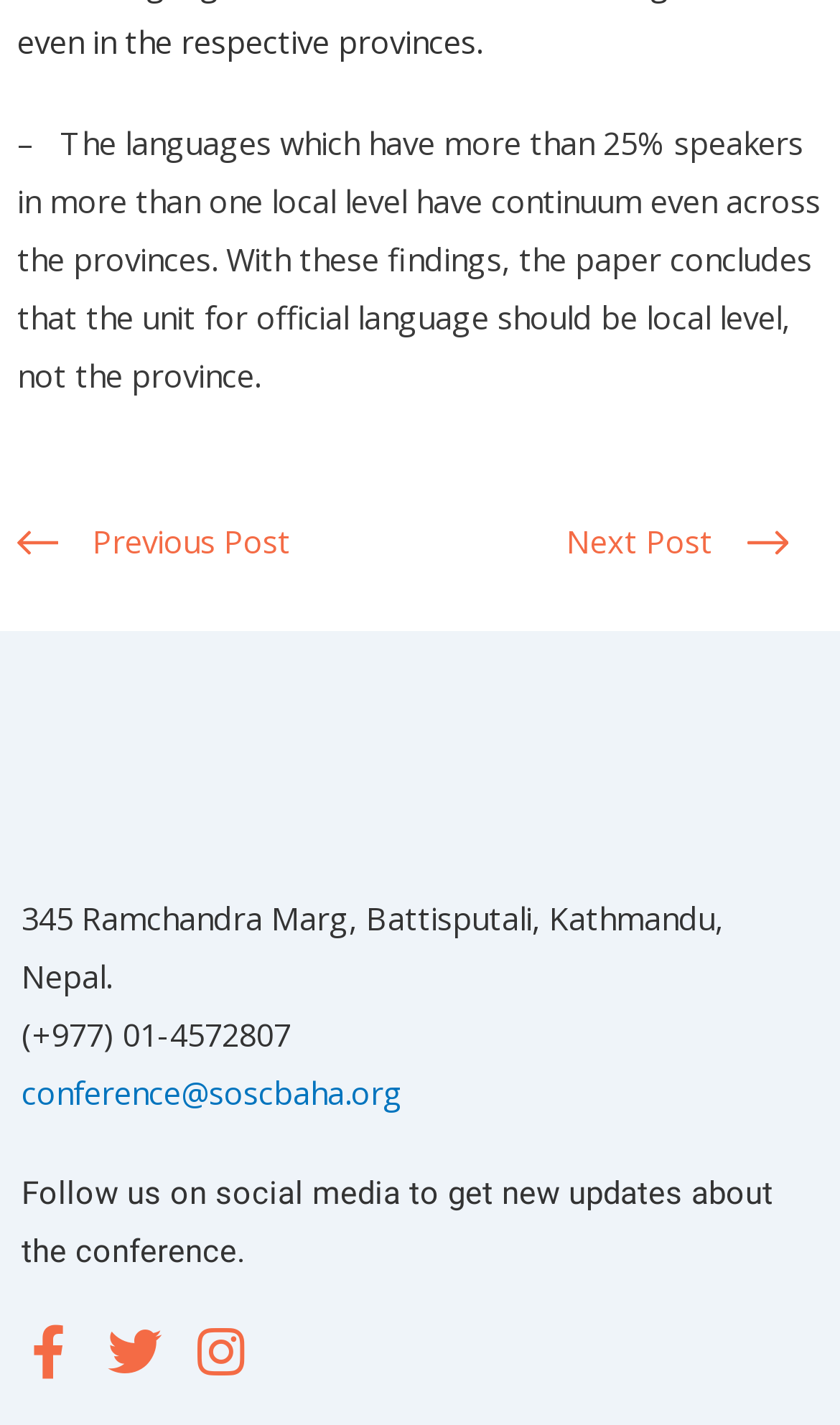What is the address of the conference?
We need a detailed and meticulous answer to the question.

The address of the conference is 345 Ramchandra Marg, Battisputali, Kathmandu, Nepal, as mentioned in the StaticText element with the text '345 Ramchandra Marg, Battisputali, Kathmandu, Nepal.'